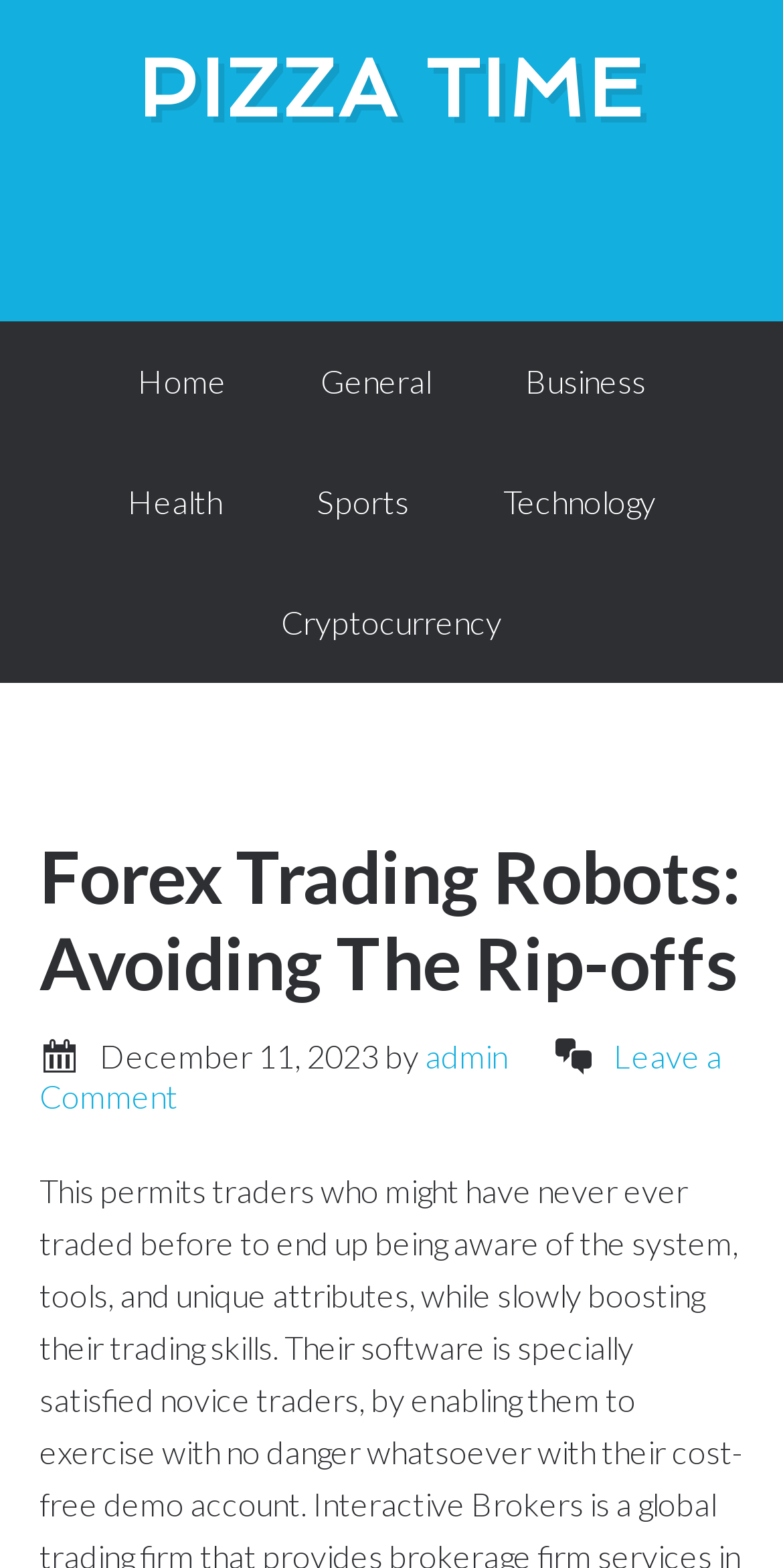Give a complete and precise description of the webpage's appearance.

The webpage is about Forex Trading Robots, specifically focusing on avoiding scams. At the top, there is a prominent link "PIZZA TIME" that takes up most of the width. Below it, there is a main navigation menu with 7 links: "Home", "General", "Business", "Health", "Sports", "Technology", and "Cryptocurrency". The "Cryptocurrency" link is slightly below the other links.

The main content of the page is headed by a large header "Forex Trading Robots: Avoiding The Rip-offs", which spans almost the entire width. Below the header, there is a timestamp "December 11, 2023" followed by the author's name "admin". There is also a link to "Leave a Comment" at the bottom right of this section.

Overall, the webpage has a simple and organized structure, with clear headings and concise text. The main content is focused on the topic of Forex Trading Robots, and the navigation menu provides easy access to other related topics.